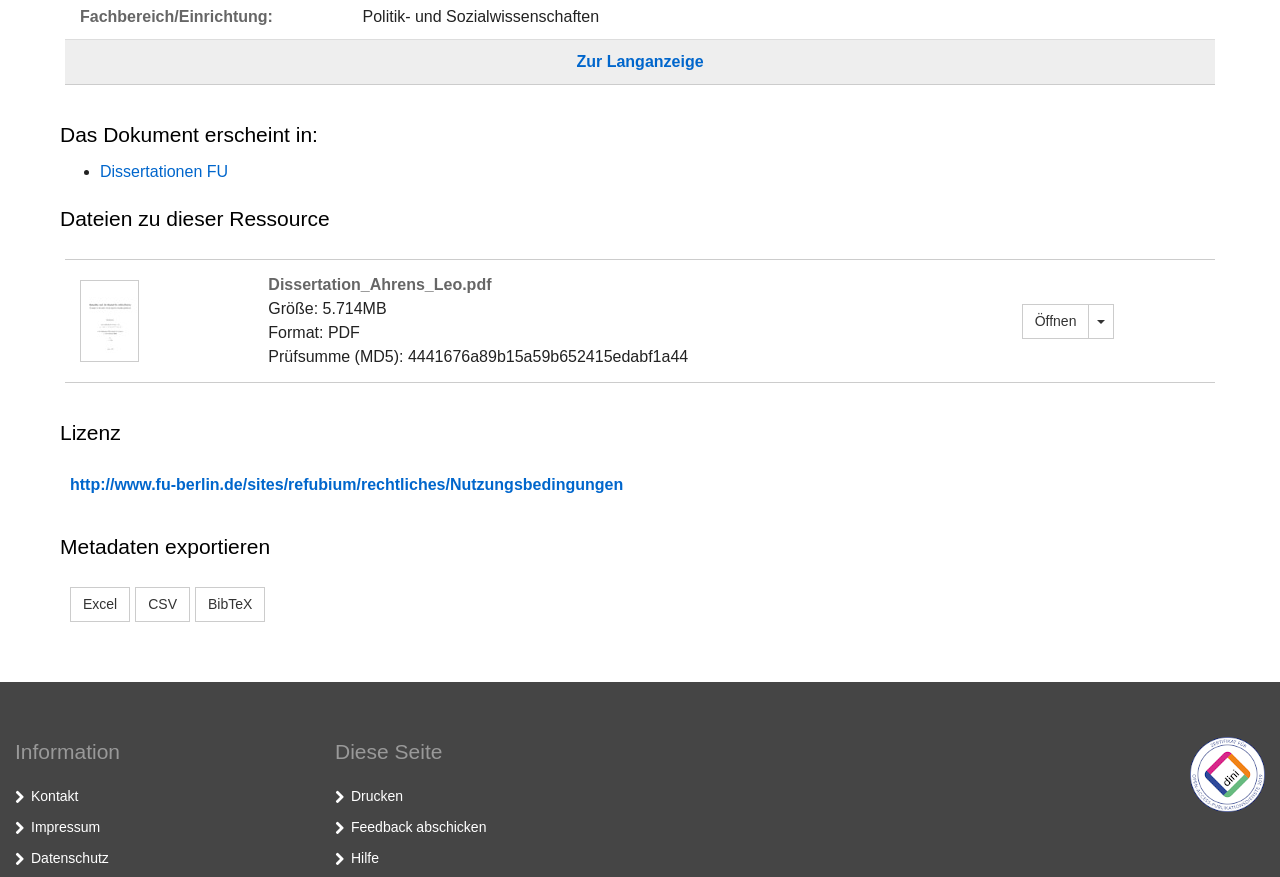Provide the bounding box coordinates for the area that should be clicked to complete the instruction: "View thumbnail".

[0.062, 0.355, 0.109, 0.374]